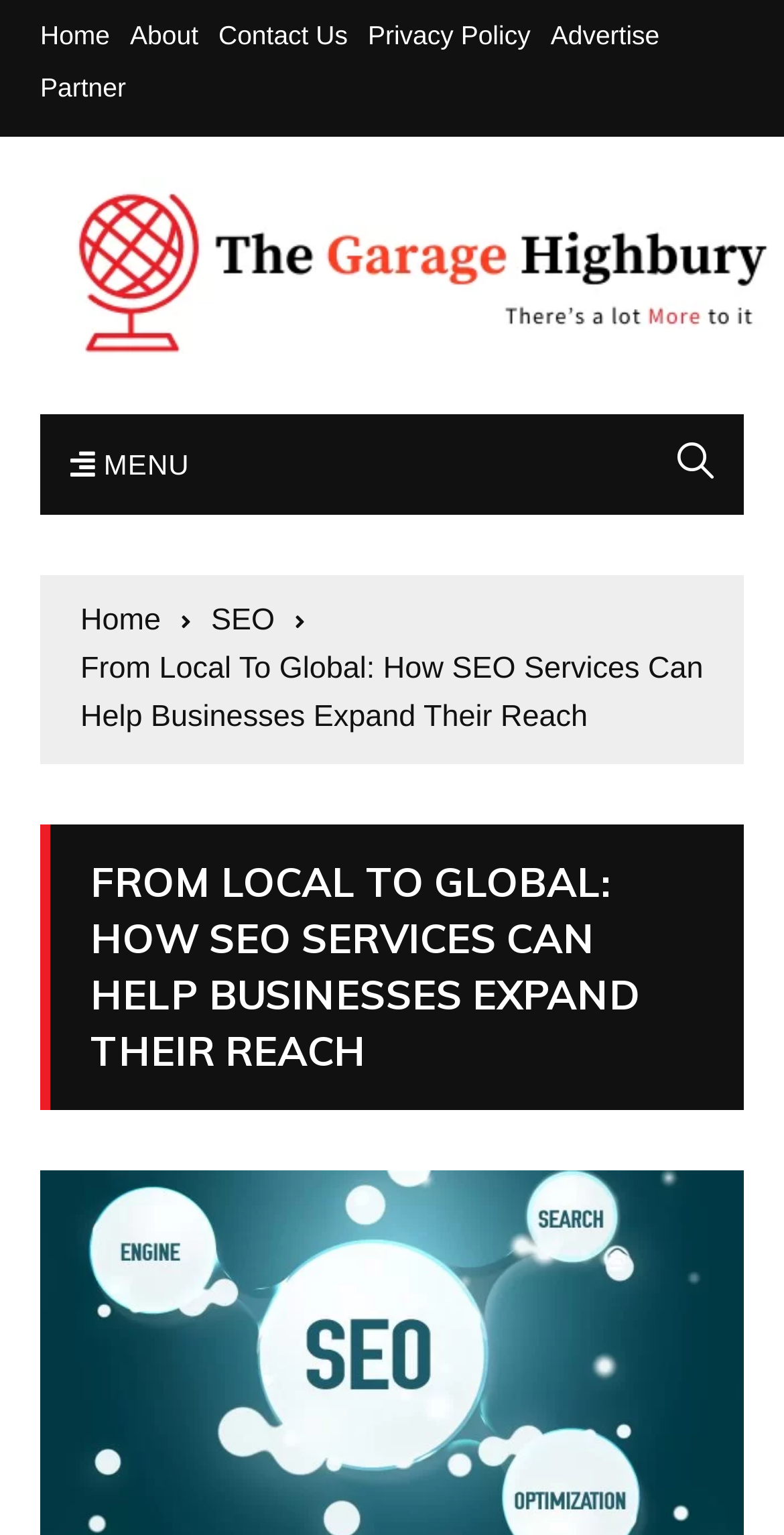Given the description of the UI element: "Privacy Policy", predict the bounding box coordinates in the form of [left, top, right, bottom], with each value being a float between 0 and 1.

[0.469, 0.014, 0.702, 0.031]